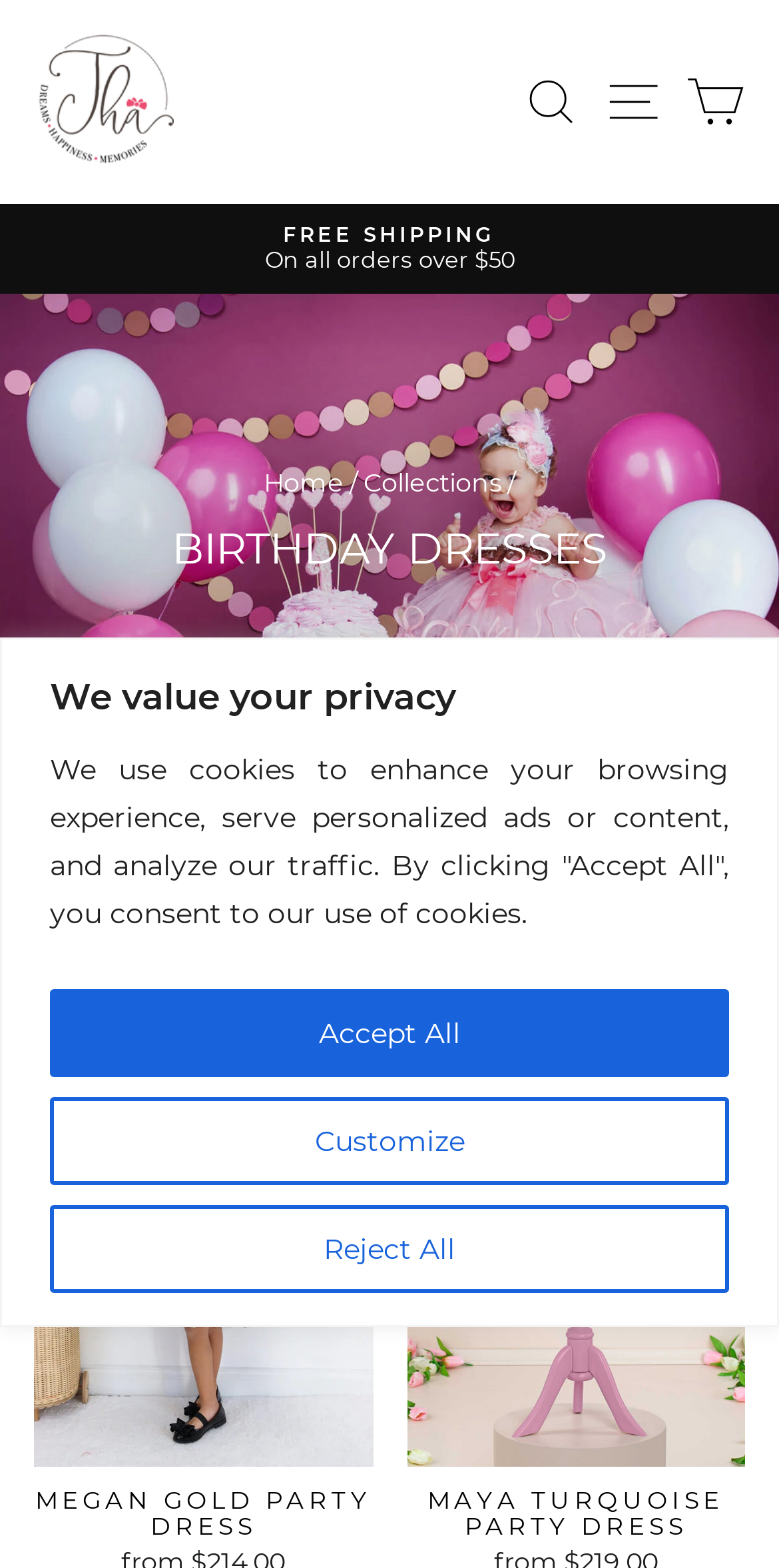Based on the image, provide a detailed and complete answer to the question: 
What is the theme of the dresses shown on the webpage?

I found a heading element with the text 'BIRTHDAY DRESSES' at coordinates [0.221, 0.337, 0.779, 0.364], which suggests that the theme of the dresses shown on the webpage is birthday dresses. This heading is likely a title or a category name that describes the type of dresses being displayed.